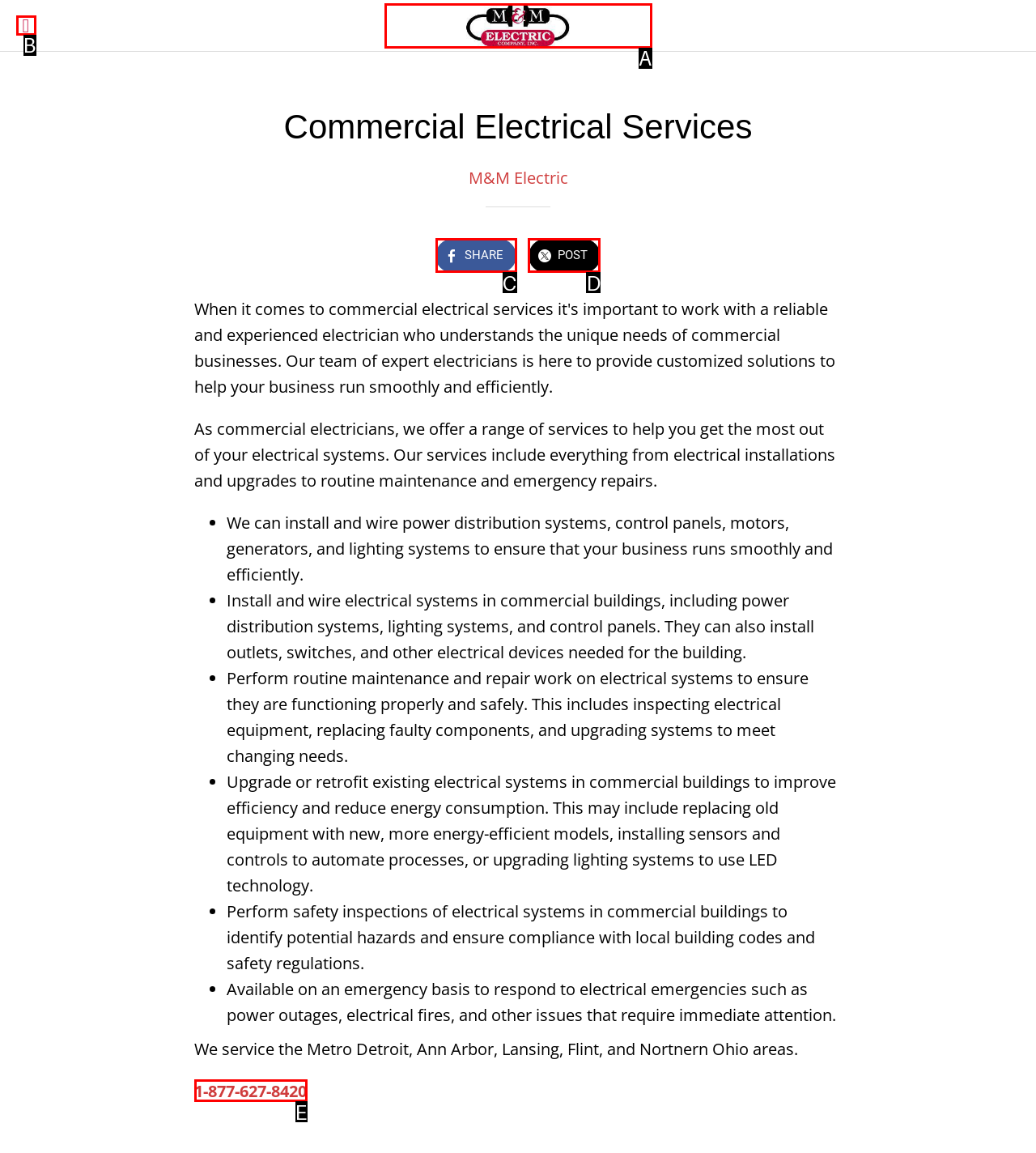Find the HTML element that matches the description: About Us
Respond with the corresponding letter from the choices provided.

None